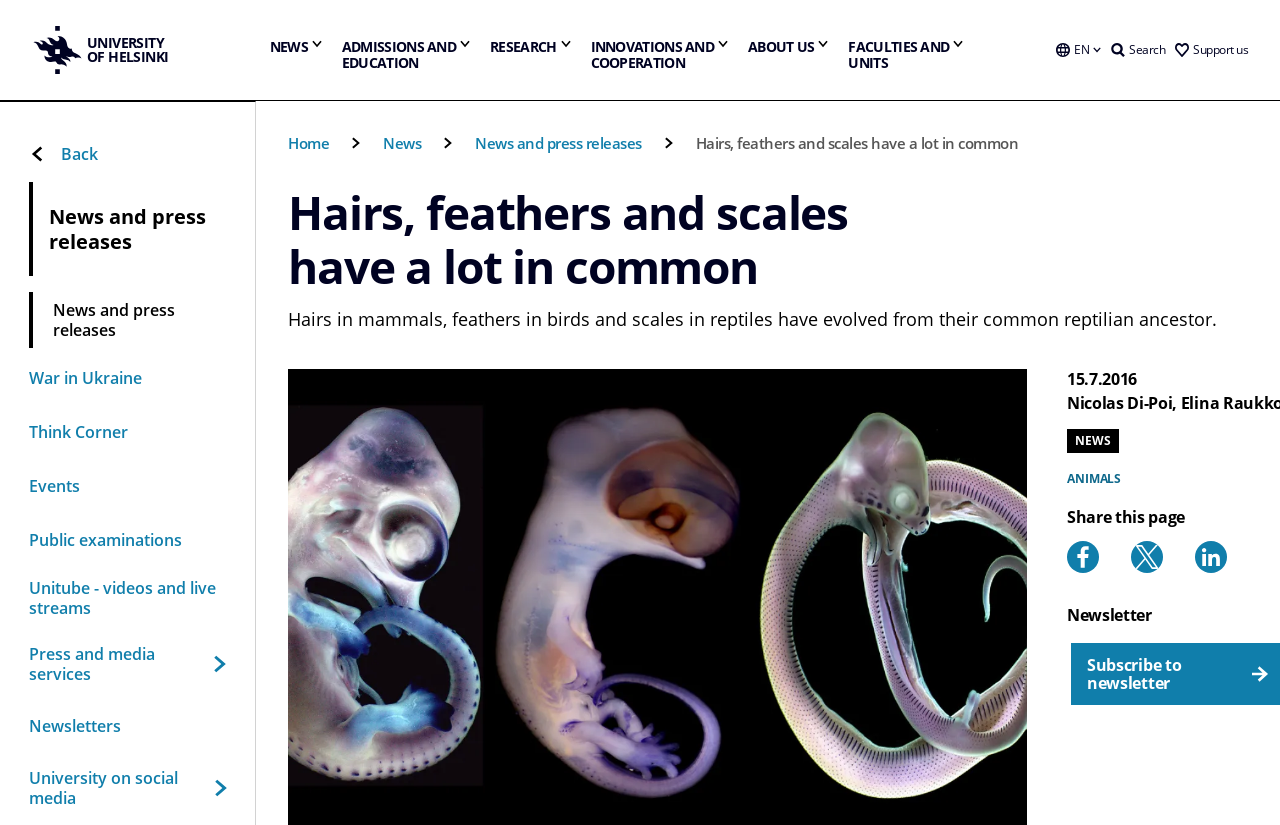Identify and provide the text content of the webpage's primary headline.

Hairs, feathers and scales have a lot in common